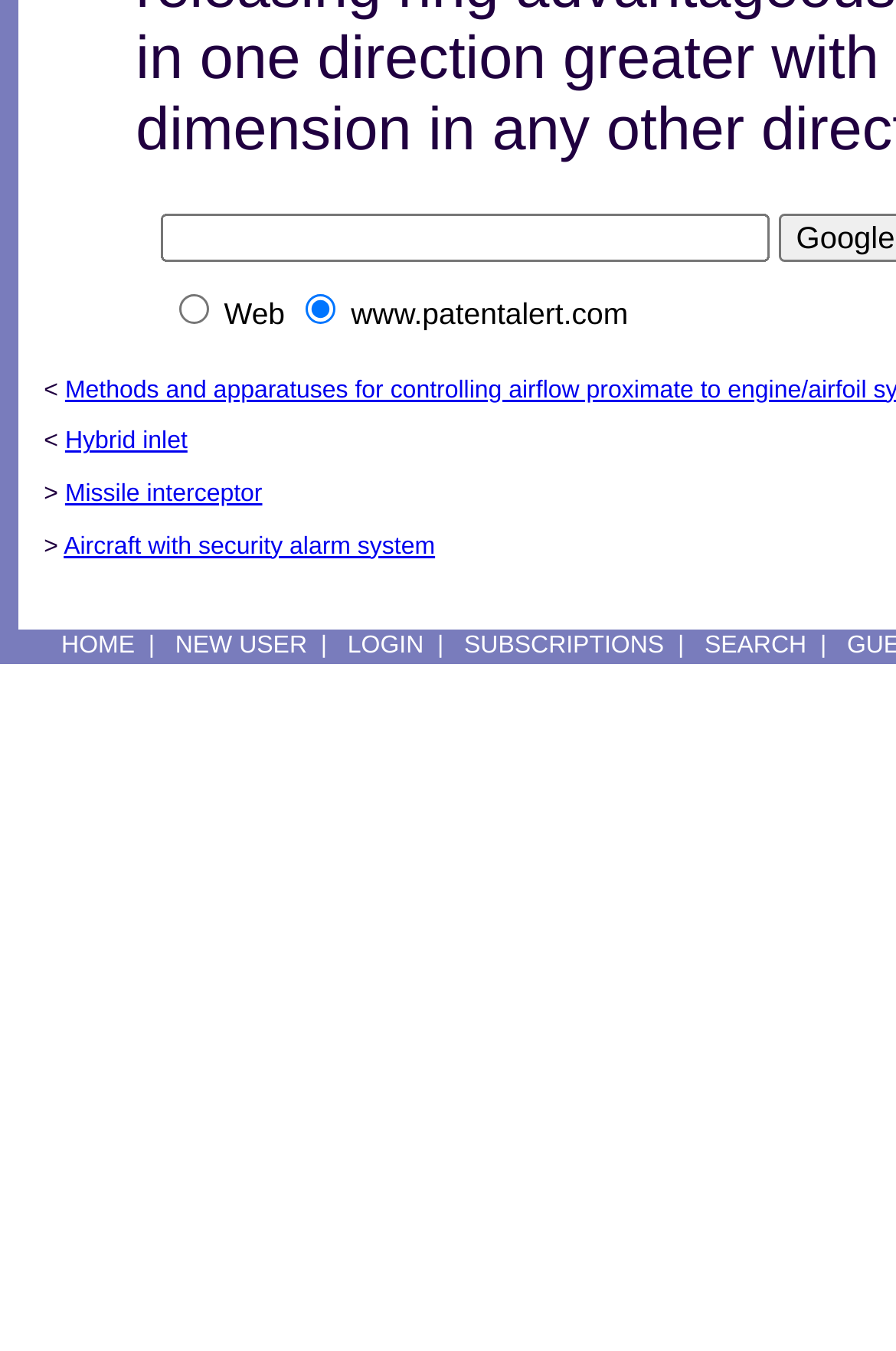Provide the bounding box coordinates for the UI element that is described by this text: "parent_node: Web name="sitesearch"". The coordinates should be in the form of four float numbers between 0 and 1: [left, top, right, bottom].

[0.2, 0.218, 0.233, 0.24]